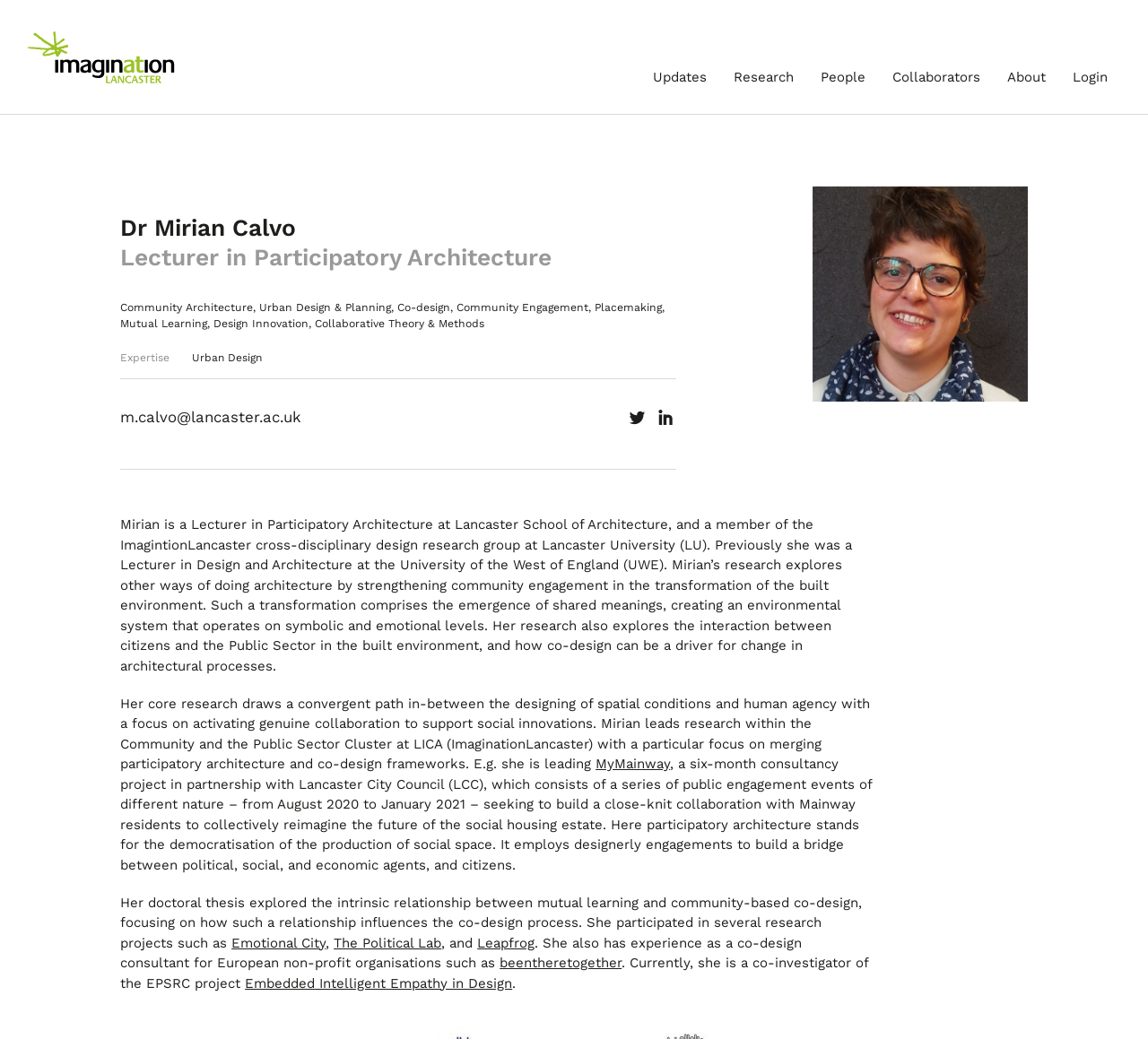Identify and generate the primary title of the webpage.

Dr Mirian Calvo